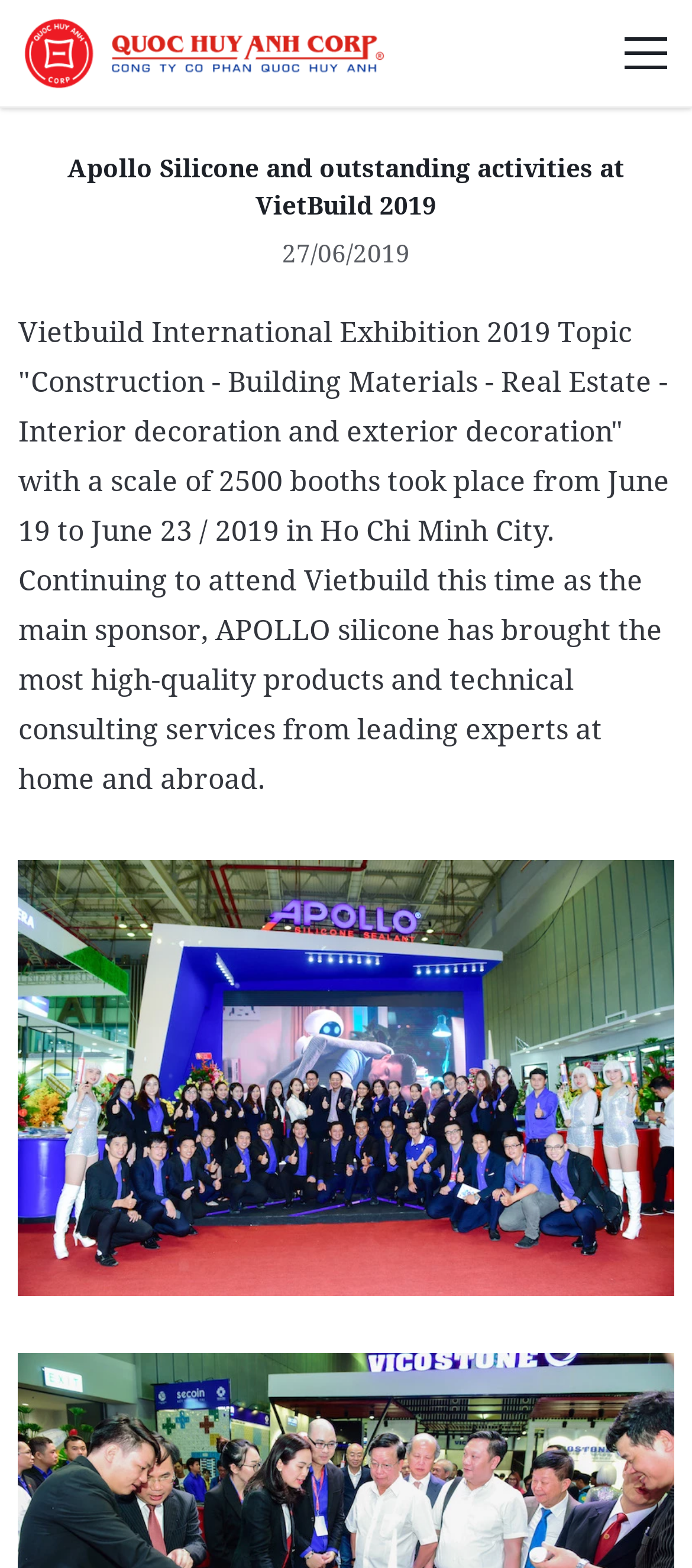Given the description "Projects", determine the bounding box of the corresponding UI element.

[0.052, 0.308, 0.948, 0.368]